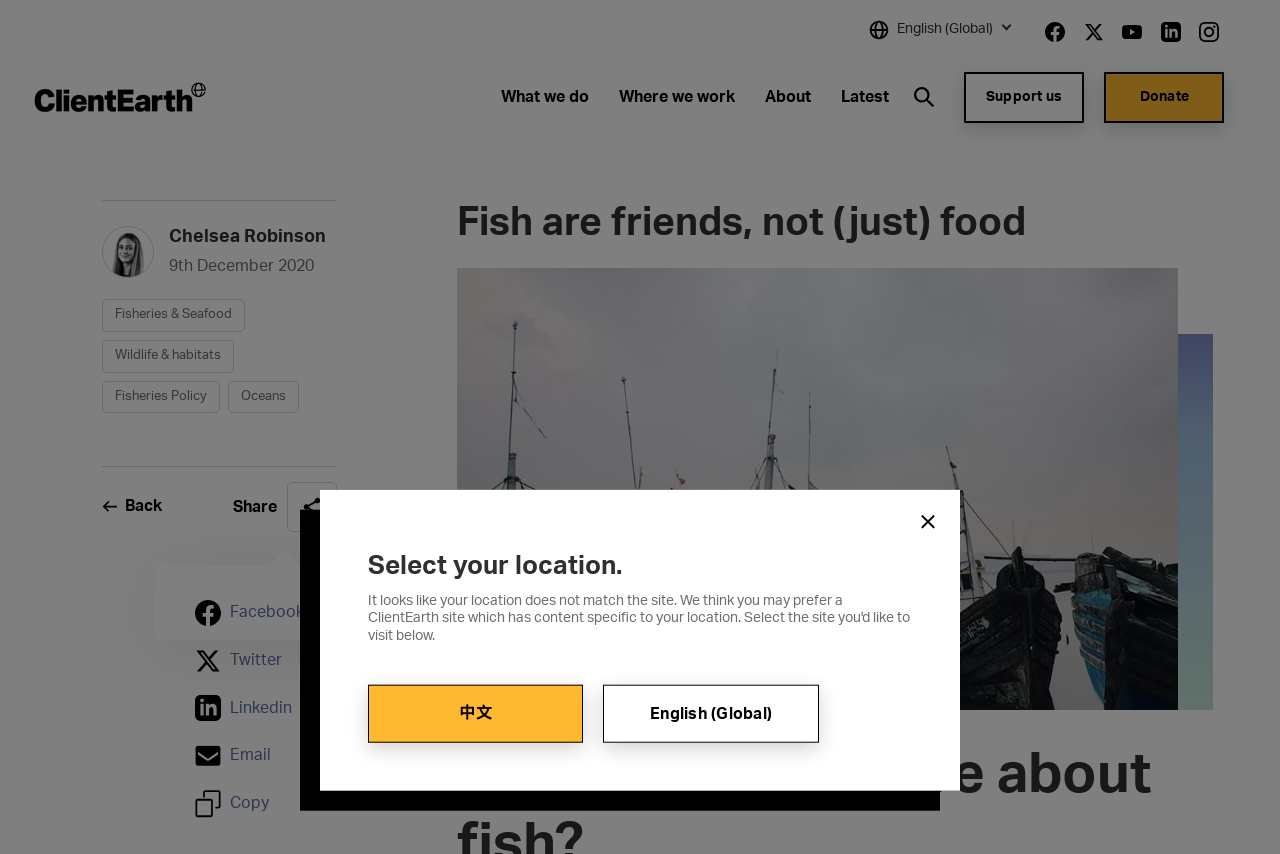Determine the bounding box of the UI element mentioned here: "Back". The coordinates must be in the format [left, top, right, bottom] with values ranging from 0 to 1.

[0.08, 0.579, 0.127, 0.61]